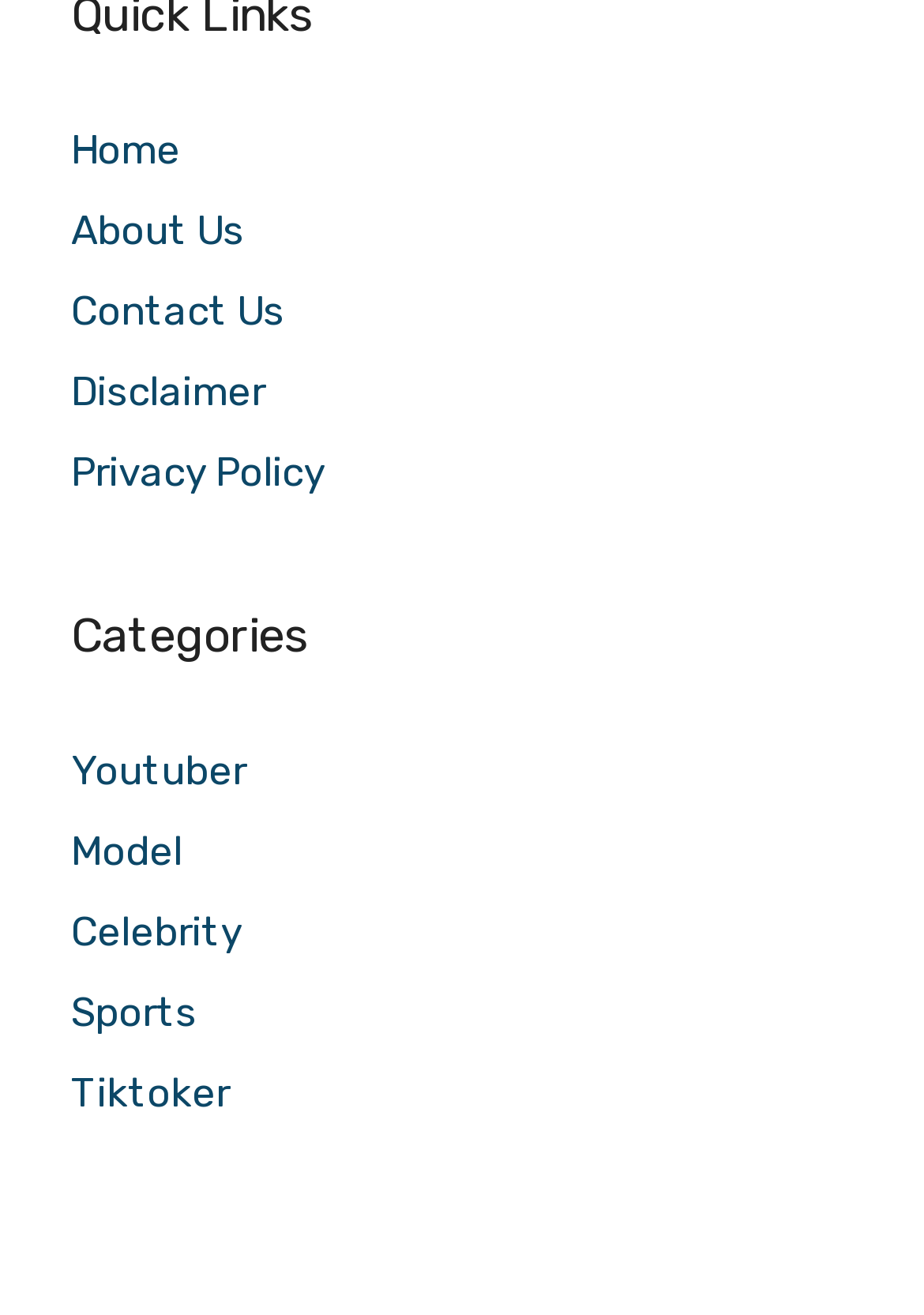Reply to the question with a brief word or phrase: What is the main content section of the webpage?

Categories